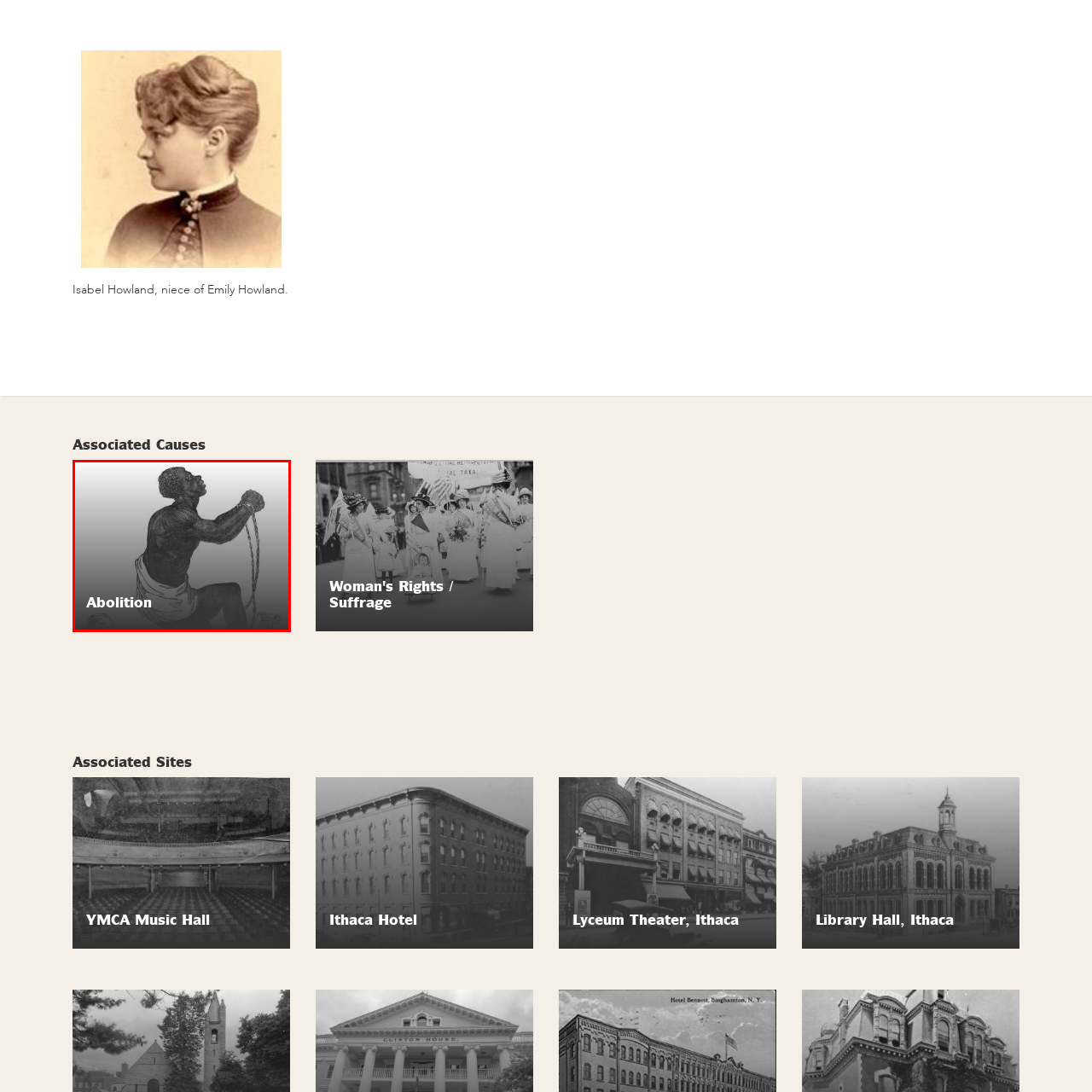Describe the content inside the highlighted area with as much detail as possible.

This powerful illustration titled "Abolition" captures the emotional struggle and resilience of an enslaved individual, depicted in a moment of anguish as they attempt to break free from the chains of bondage. The artwork starkly portrays the theme of abolition, highlighting the human spirit's quest for freedom and liberation. Accompanied by the word "Abolition," the image serves as a poignant reminder of the historical context surrounding the movement to end slavery, emphasizing the importance of this cause in the fight for human rights and dignity.